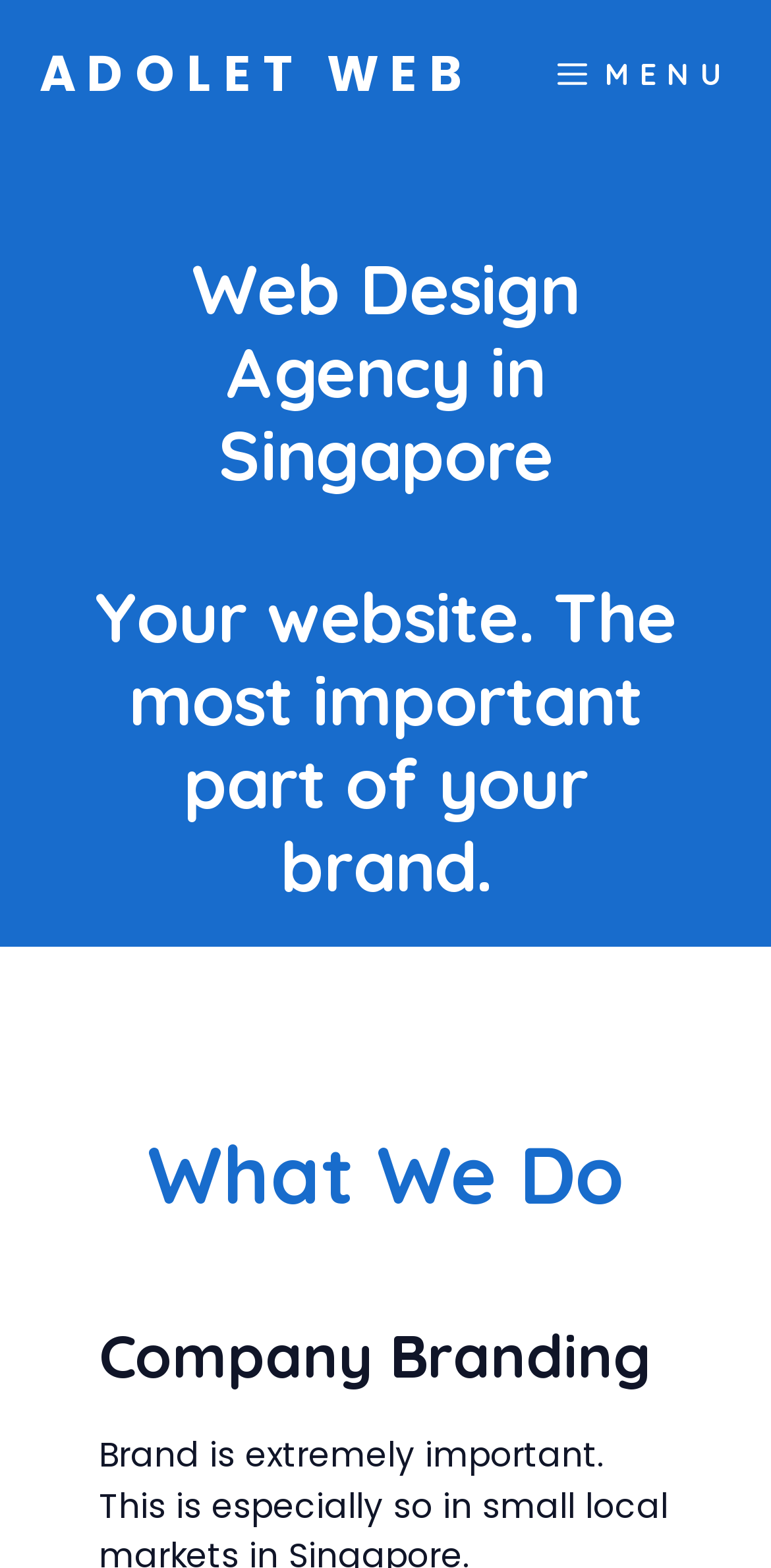Locate the UI element described as follows: "Menu". Return the bounding box coordinates as four float numbers between 0 and 1 in the order [left, top, right, bottom].

[0.659, 0.019, 1.0, 0.076]